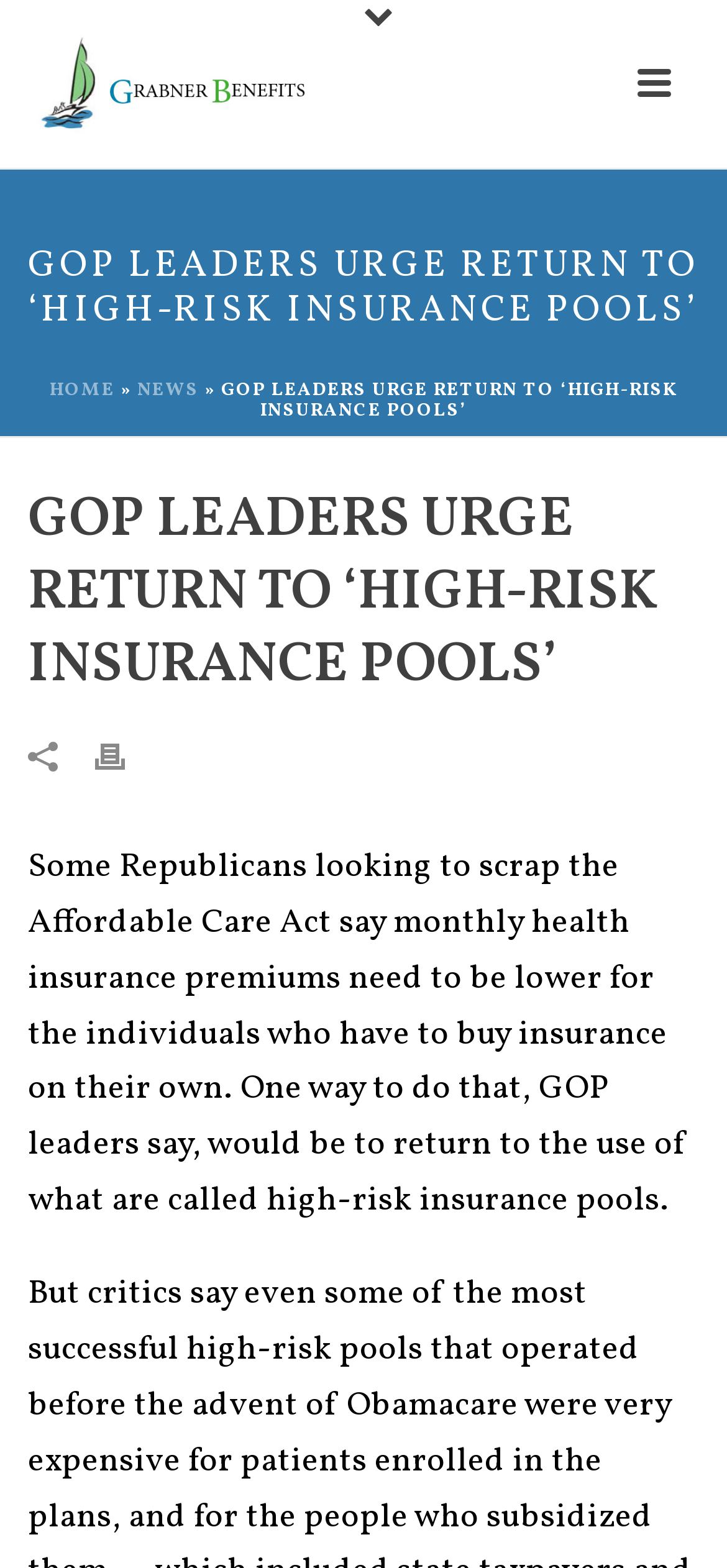Find the main header of the webpage and produce its text content.

GOP LEADERS URGE RETURN TO ‘HIGH-RISK INSURANCE POOLS’